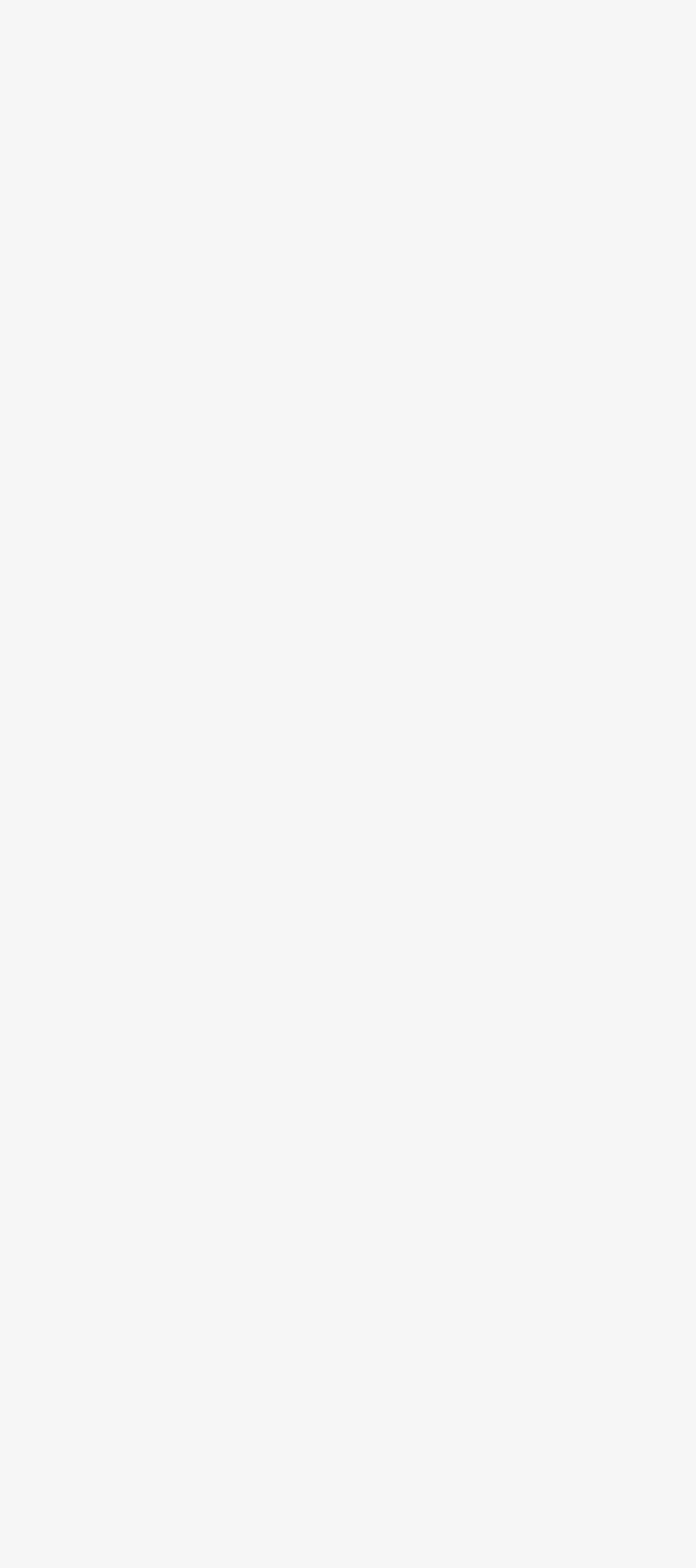What is the year of the copyright?
Could you answer the question with a detailed and thorough explanation?

I found the year of the copyright by looking at the static text element at the bottom of the page, which starts with '© 2024'.